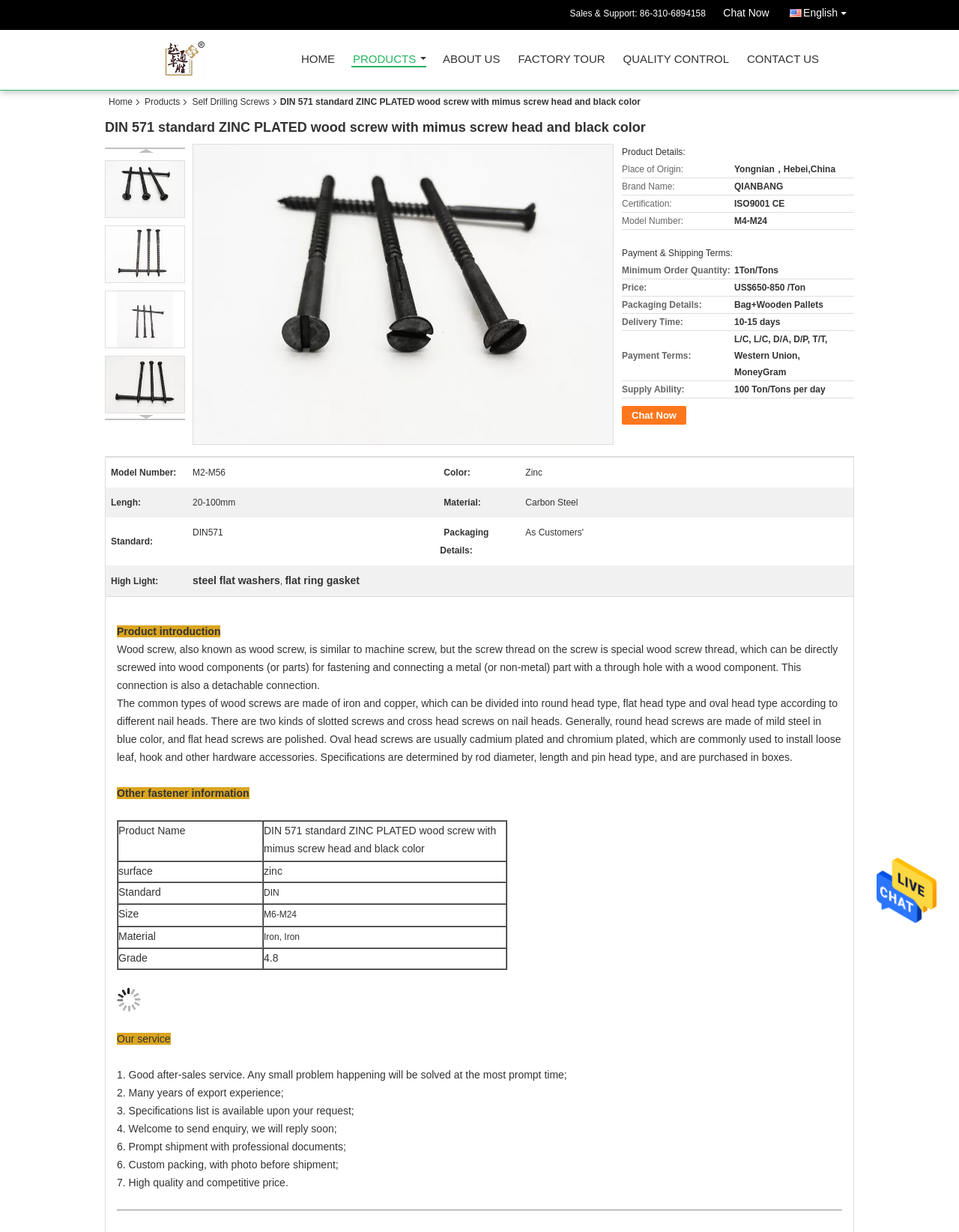Convey a detailed summary of the webpage, mentioning all key elements.

This webpage appears to be a product page for a specific type of wood screw, specifically a DIN 571 standard ZINC PLATED wood screw with a minimus screw head and black color. 

At the top of the page, there is a navigation menu with links to "HOME", "PRODUCTS", "ABOUT US", "FACTORY TOUR", "QUALITY CONTROL", and "CONTACT US". Below this menu, there is a section with the company's logo, contact information, and a "Chat Now" button.

The main content of the page is divided into two sections. The left section contains a table with product details, including the product name, place of origin, brand name, certification, and model number. The right section contains a table with payment and shipping terms, including the minimum order quantity, price, packaging details, delivery time, payment terms, and supply ability.

There are also several links and buttons scattered throughout the page, including a "Send Message" button, an "English" language selection link, and multiple "Chat Now" buttons. Additionally, there are several images on the page, including the company's logo and product images.

Overall, the page appears to be a product page for a specific type of wood screw, with detailed product information, payment and shipping terms, and contact information for the company.